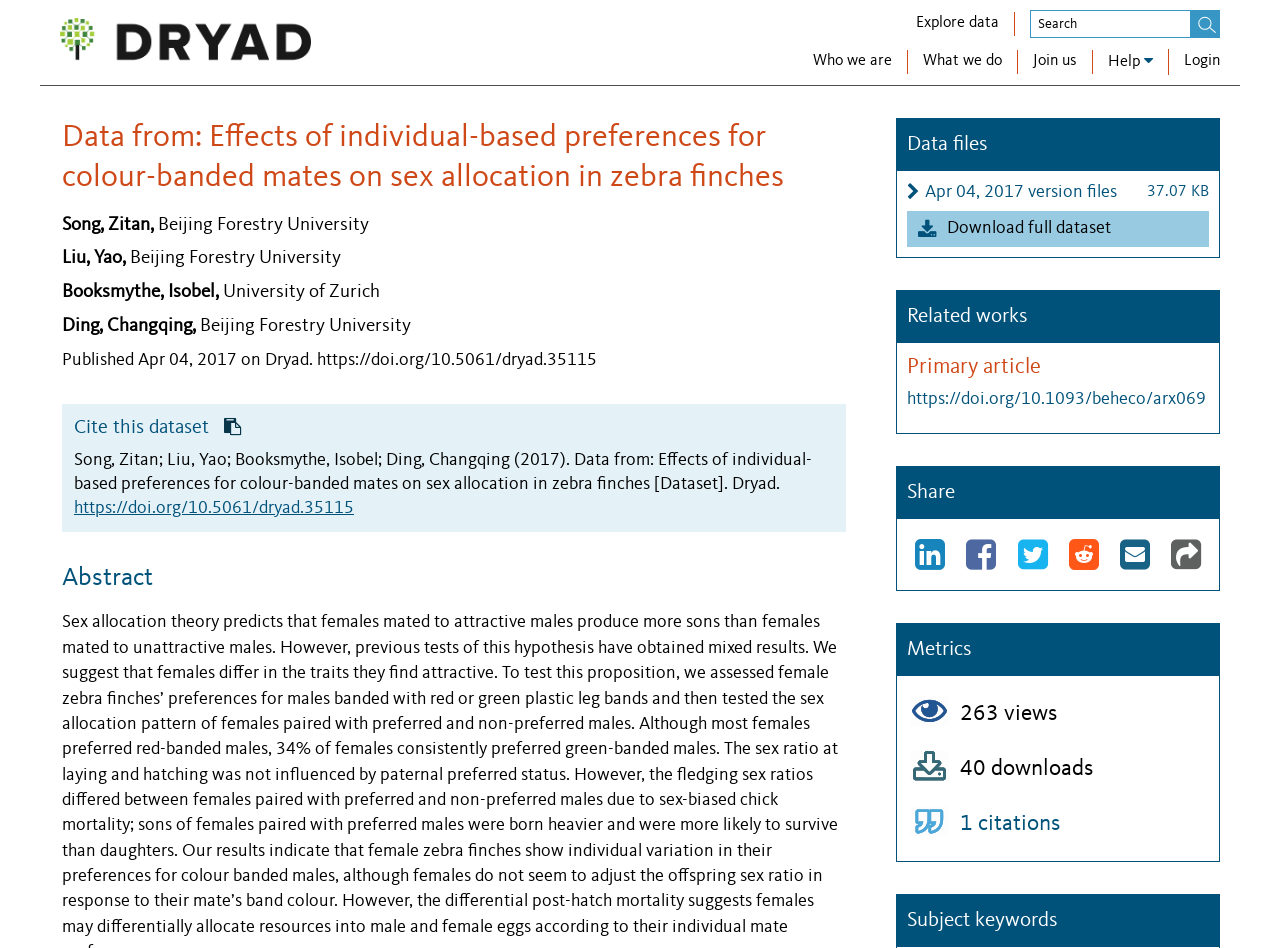Show the bounding box coordinates of the region that should be clicked to follow the instruction: "Search Dryad data."

[0.805, 0.011, 0.932, 0.04]